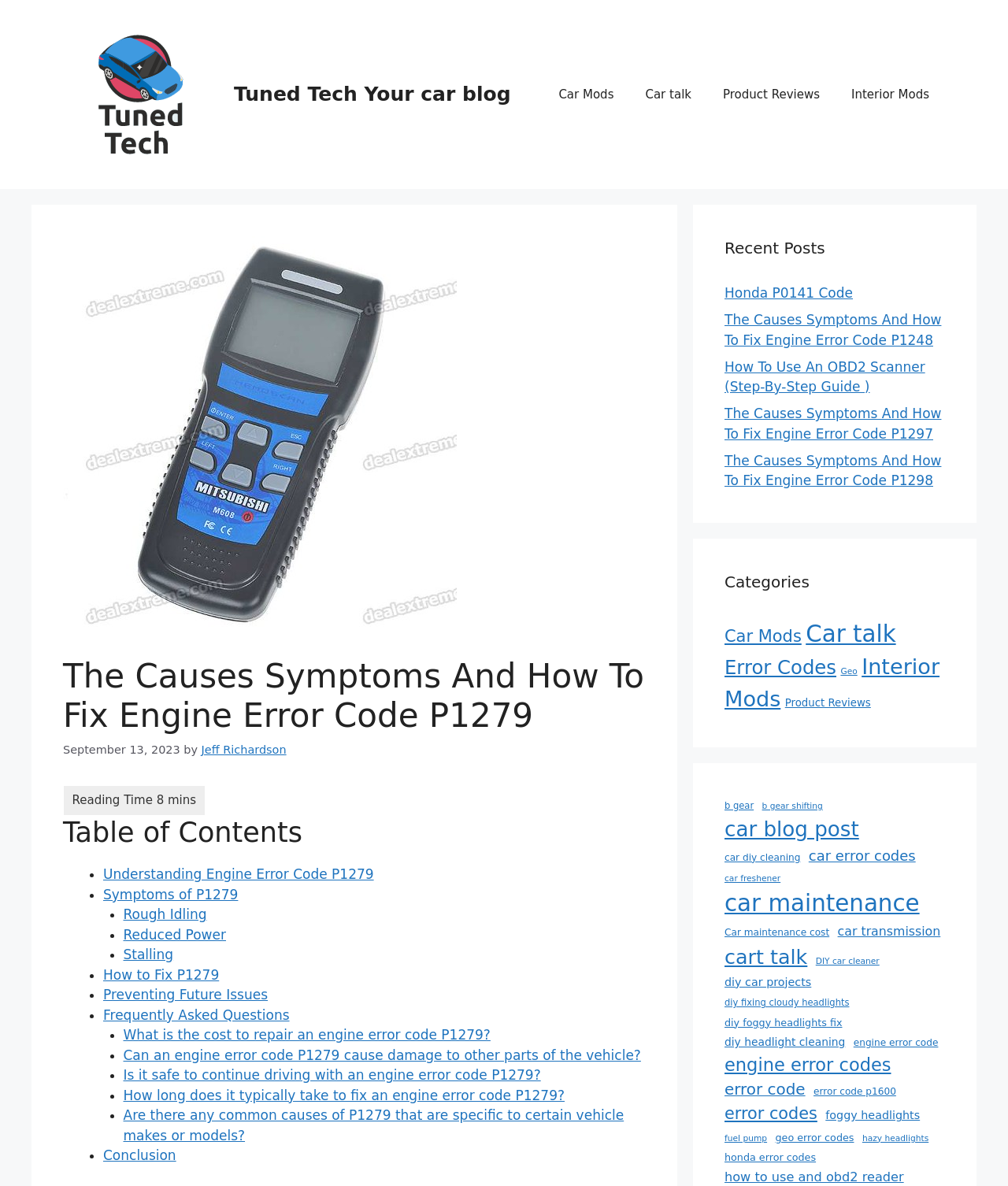Give a one-word or one-phrase response to the question:
What is the author of the webpage?

Jeff Richardson